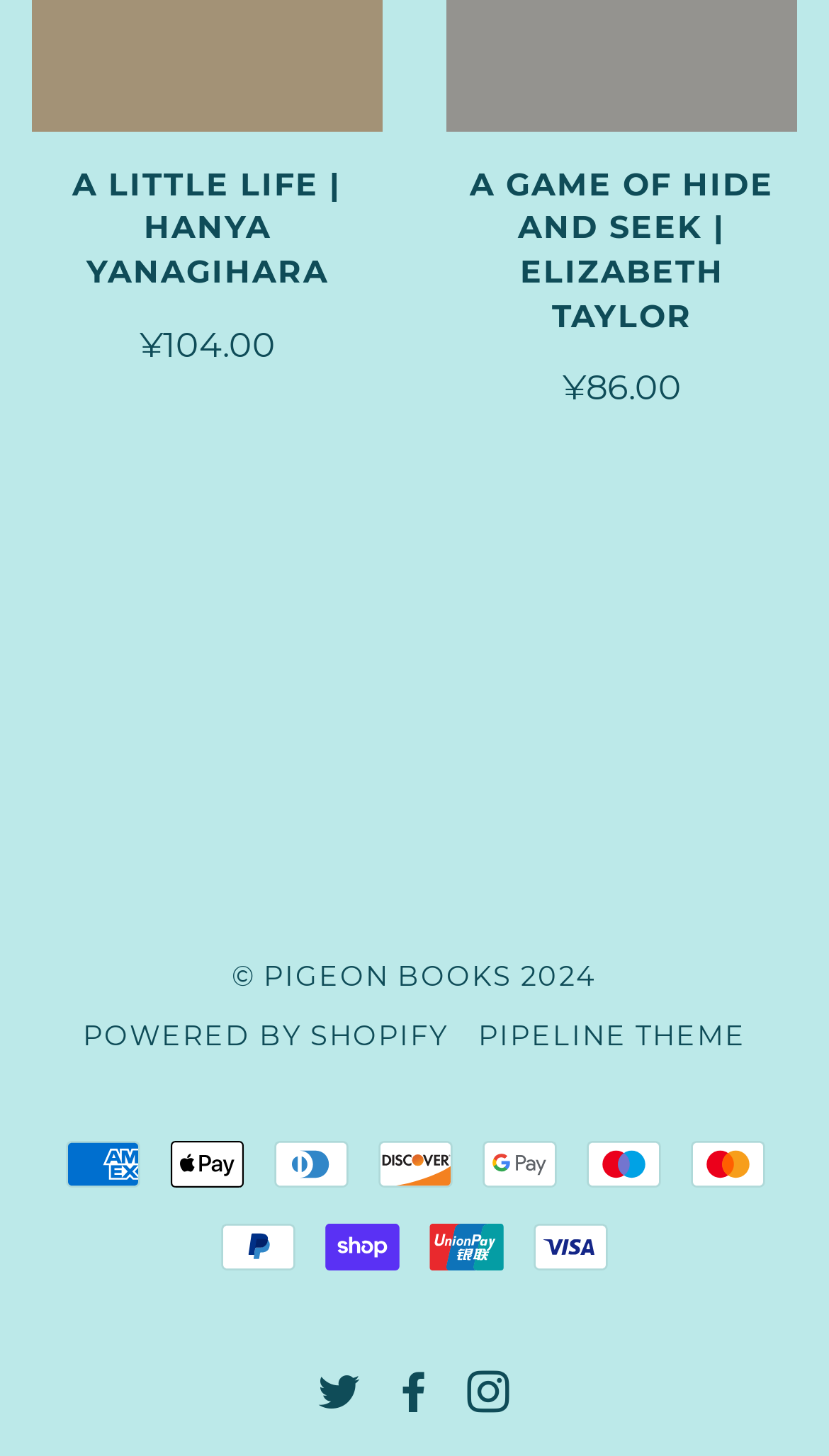What is the position of the 'FACEBOOK' link?
Based on the screenshot, provide a one-word or short-phrase response.

Middle